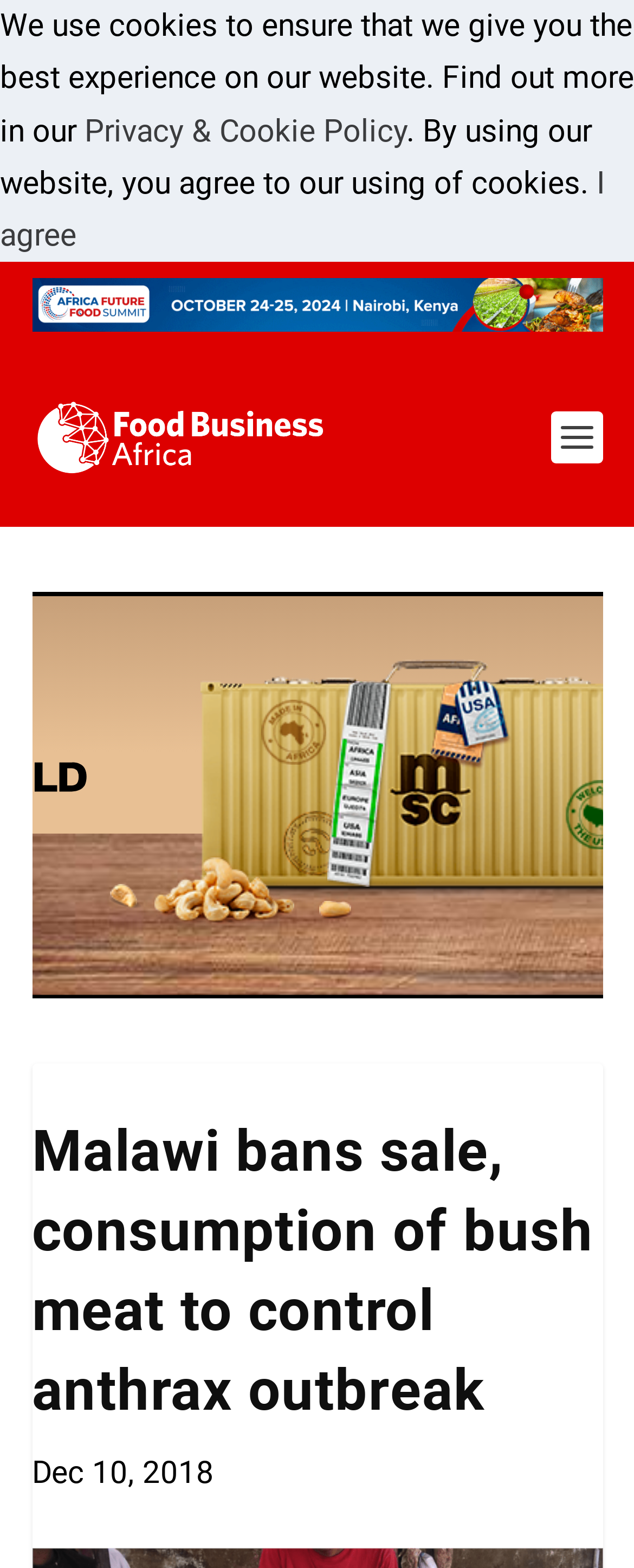Present a detailed account of what is displayed on the webpage.

The webpage is about Malawi's Ministry of Health banning the sale and consumption of bush meat in the southern region districts due to an anthrax outbreak. 

At the top of the page, there is a notification bar with a message about the website's use of cookies. This bar contains a link to the "Privacy & Cookie Policy" and a button to agree to the use of cookies. 

Below the notification bar, there is an advertisement that spans almost the entire width of the page. 

On the top-left side of the page, there is a link to "Food Business Africa Magazine" accompanied by an image of the magazine's logo. 

The main content of the webpage is headed by a title "Malawi bans sale, consumption of bush meat to control anthrax outbreak" which is positioned near the top-center of the page. 

Below the title, there is a date "Dec 10, 2018" indicating when the article was published.